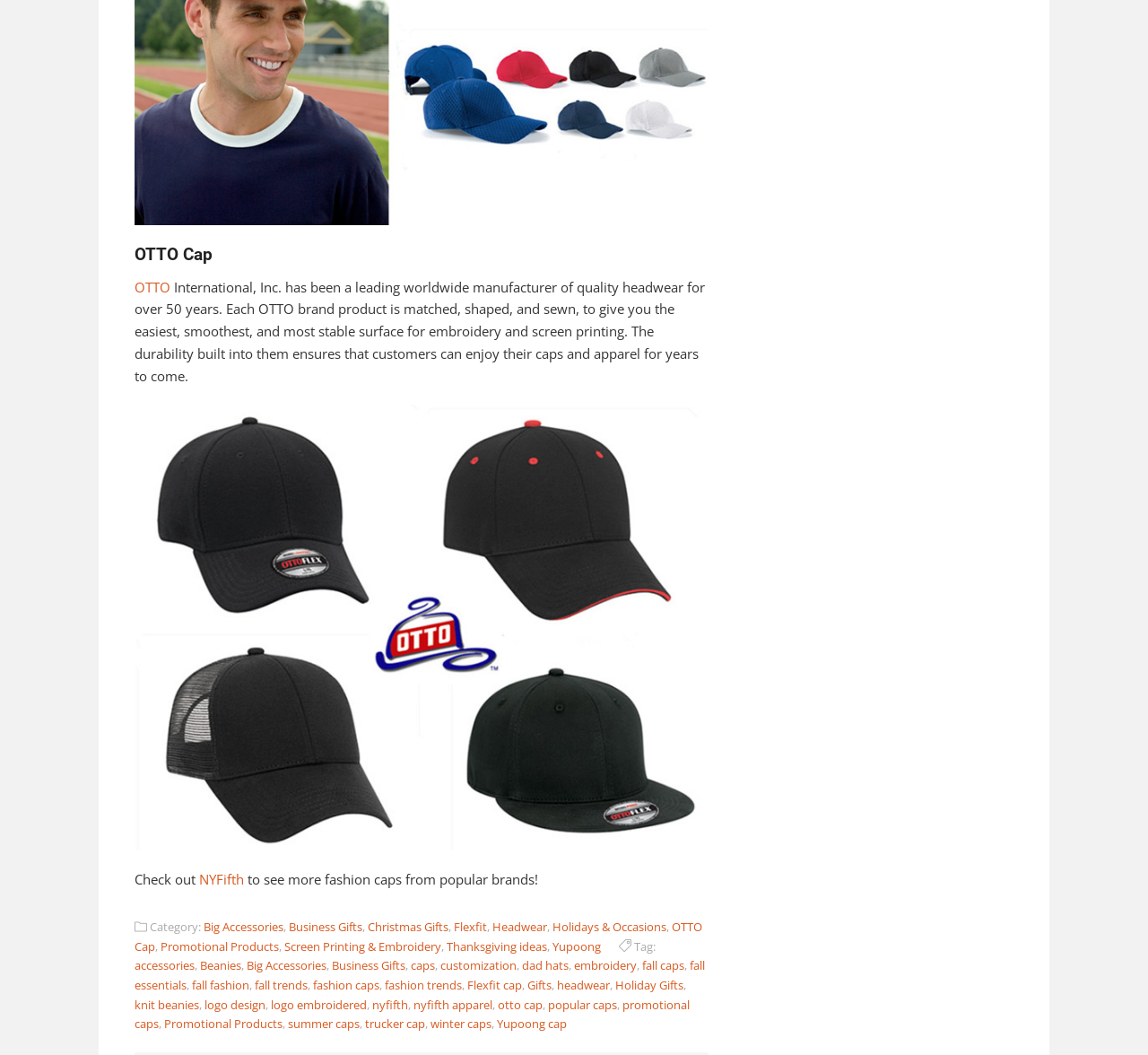Can you give a detailed response to the following question using the information from the image? What type of gifts are mentioned on the webpage?

The webpage mentions 'Business Gifts' and 'Christmas Gifts' as categories, indicating that these are the types of gifts mentioned on the webpage.